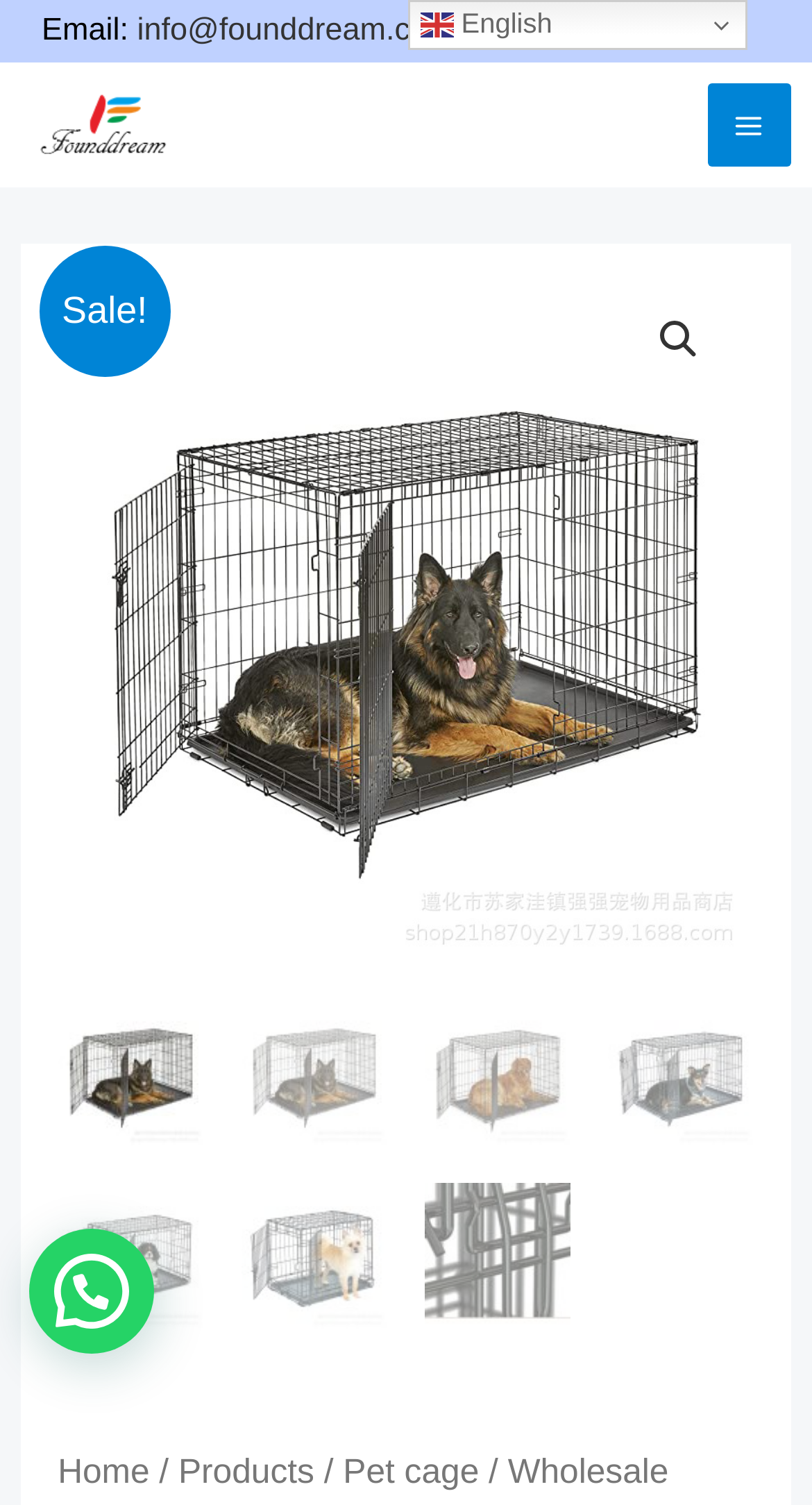What is the purpose of the 'Minus Quantity' and 'Plus Quantity' buttons?
Please respond to the question with a detailed and thorough explanation.

I understood the purpose of the buttons by analyzing their proximity to the 'Wholesale Metal Fold Dog Cage For Pets Dog House quantity' text and their likely interaction with the product quantity.